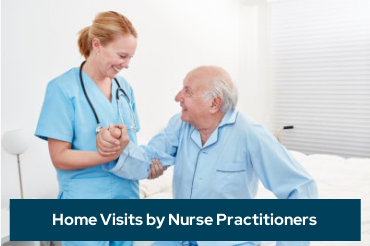Generate an elaborate description of what you see in the image.

In this uplifting image, a nurse practitioner, dressed in light blue scrubs, assists a senior man in a cozy, well-lit room. The practitioner is smiling warmly as she helps the man, who appears joyful and engaged, showing a supportive and caring environment. This scene is representative of the essential services provided through home visits by nurse practitioners, emphasizing the personal care and attention that can be offered to individuals in the comfort of their own homes. The caption at the bottom highlights this service focus, stating "Home Visits by Nurse Practitioners," underlining the importance of such home health care plans for maintaining the well-being and independence of seniors.